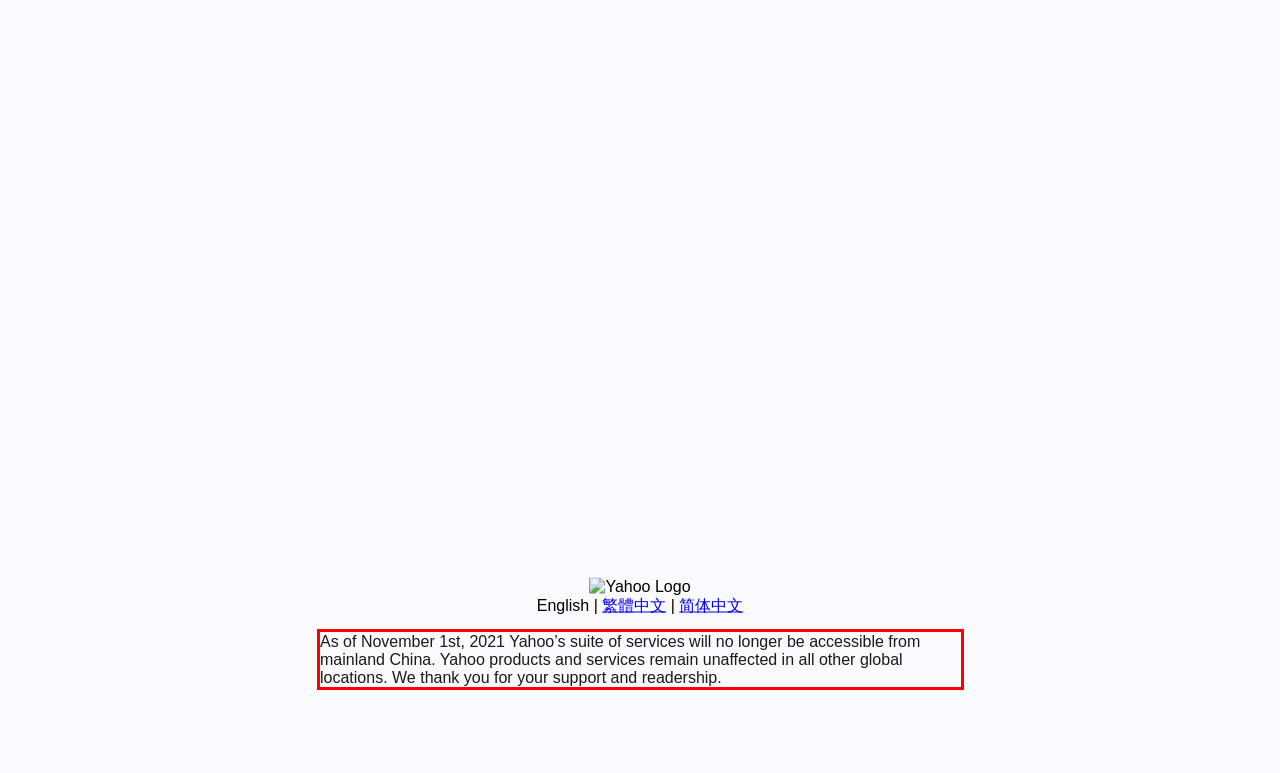Analyze the webpage screenshot and use OCR to recognize the text content in the red bounding box.

As of November 1st, 2021 Yahoo’s suite of services will no longer be accessible from mainland China. Yahoo products and services remain unaffected in all other global locations. We thank you for your support and readership.